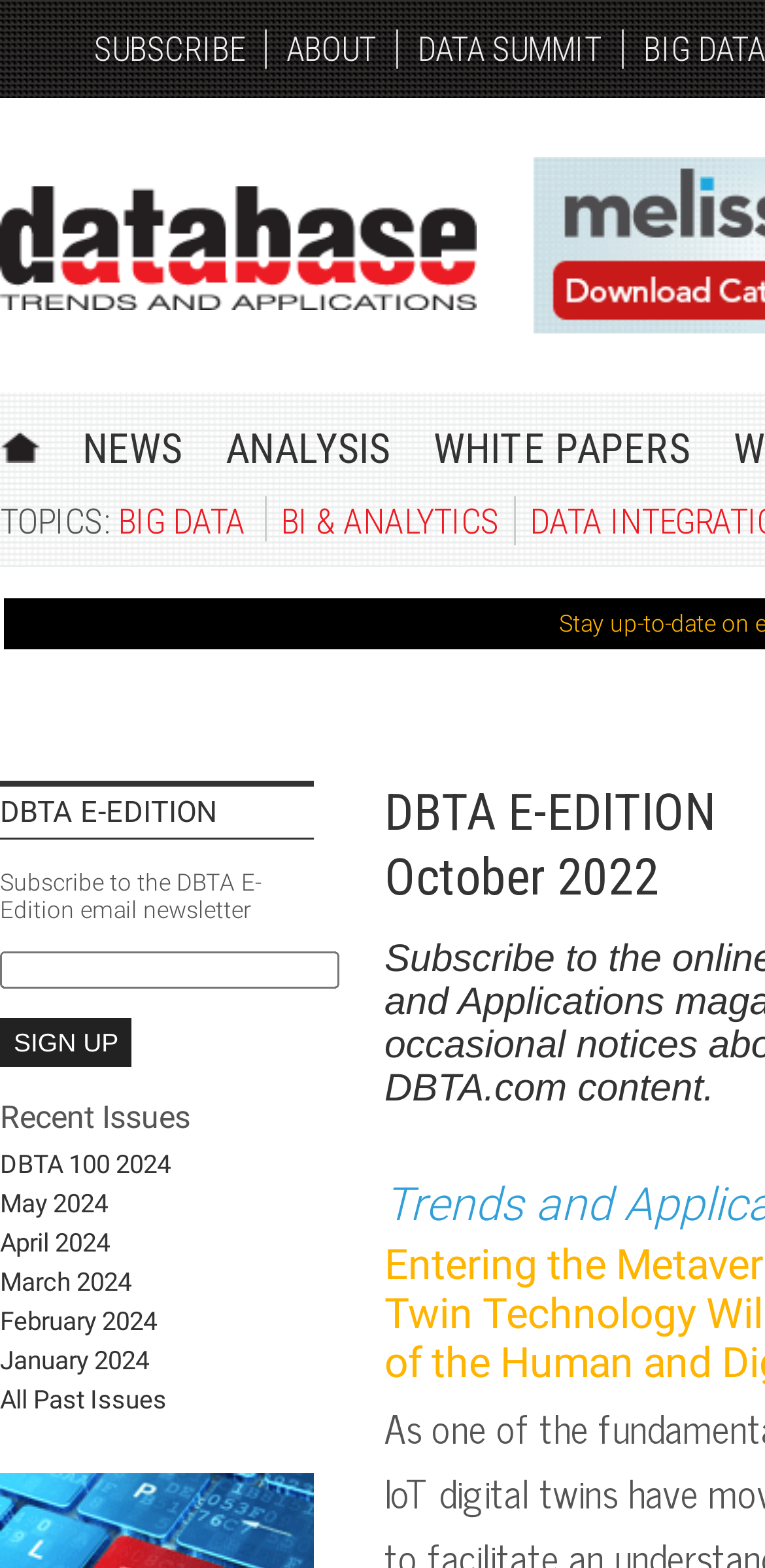Determine the webpage's heading and output its text content.

DBTA E-EDITION
October 2022